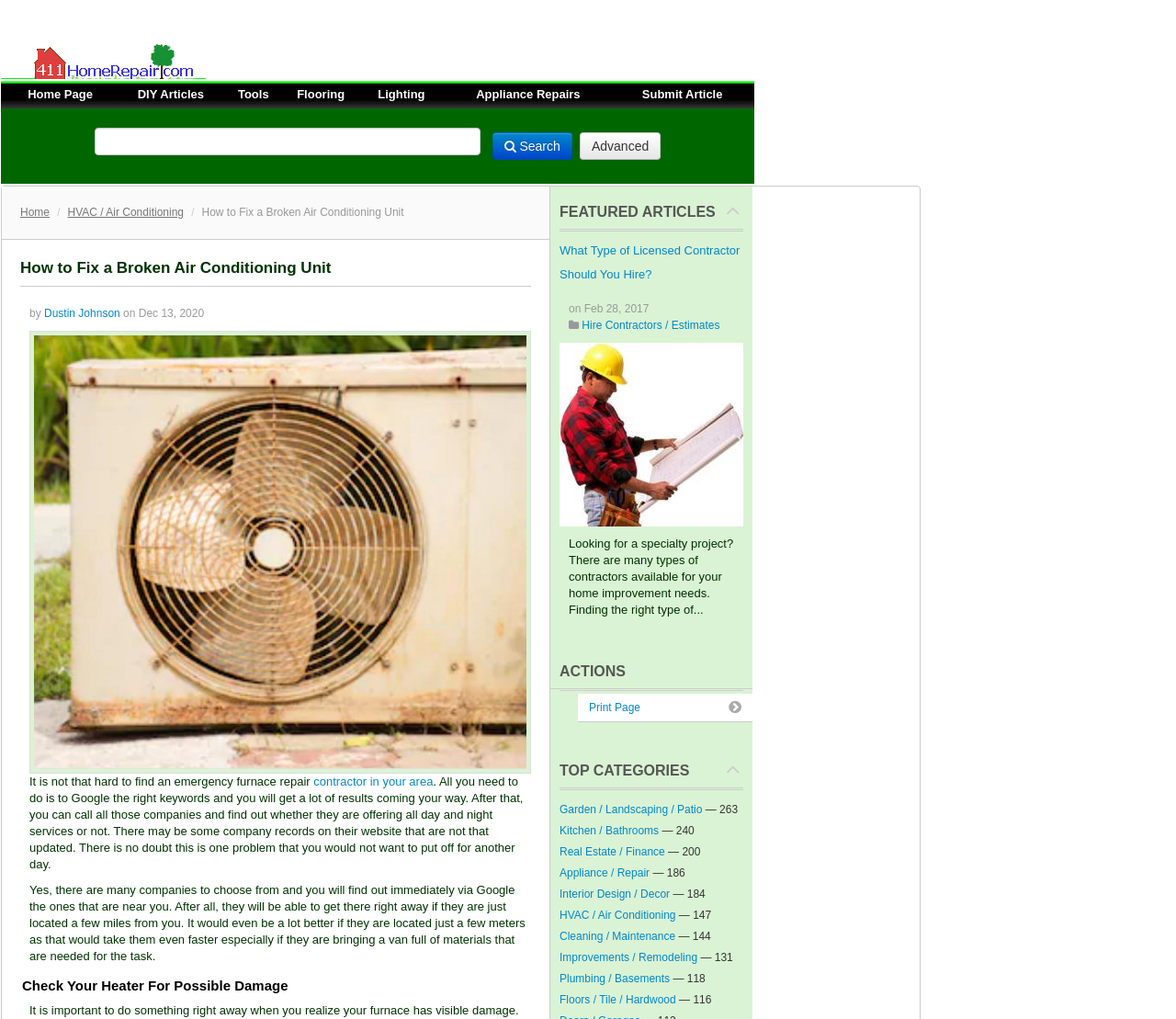What type of contractors are discussed in the article 'What Type of Licensed Contractor Should You Hire?'?
Please provide an in-depth and detailed response to the question.

I determined the type of contractors discussed in the article by reading the text, which mentions 'many types of contractors available for your home improvement needs'. This suggests that the article is discussing specialty contractors.